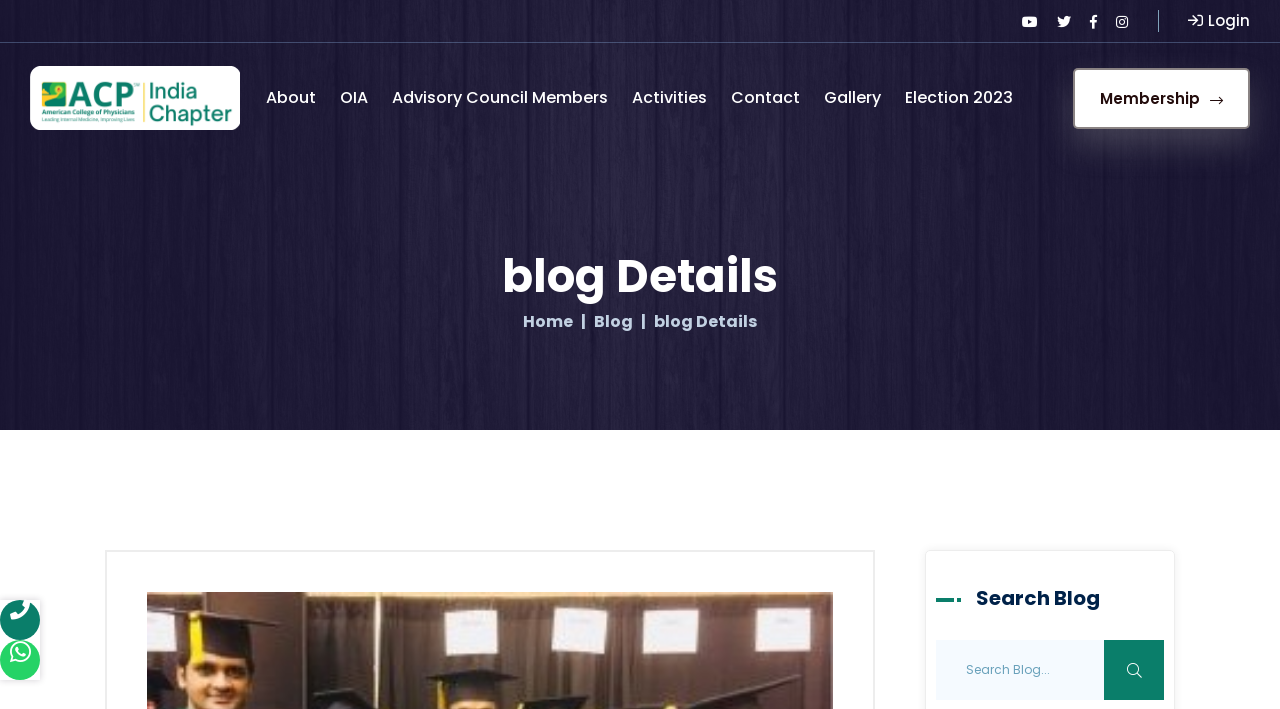Find and specify the bounding box coordinates that correspond to the clickable region for the instruction: "Search for blog posts".

[0.731, 0.903, 0.909, 0.987]